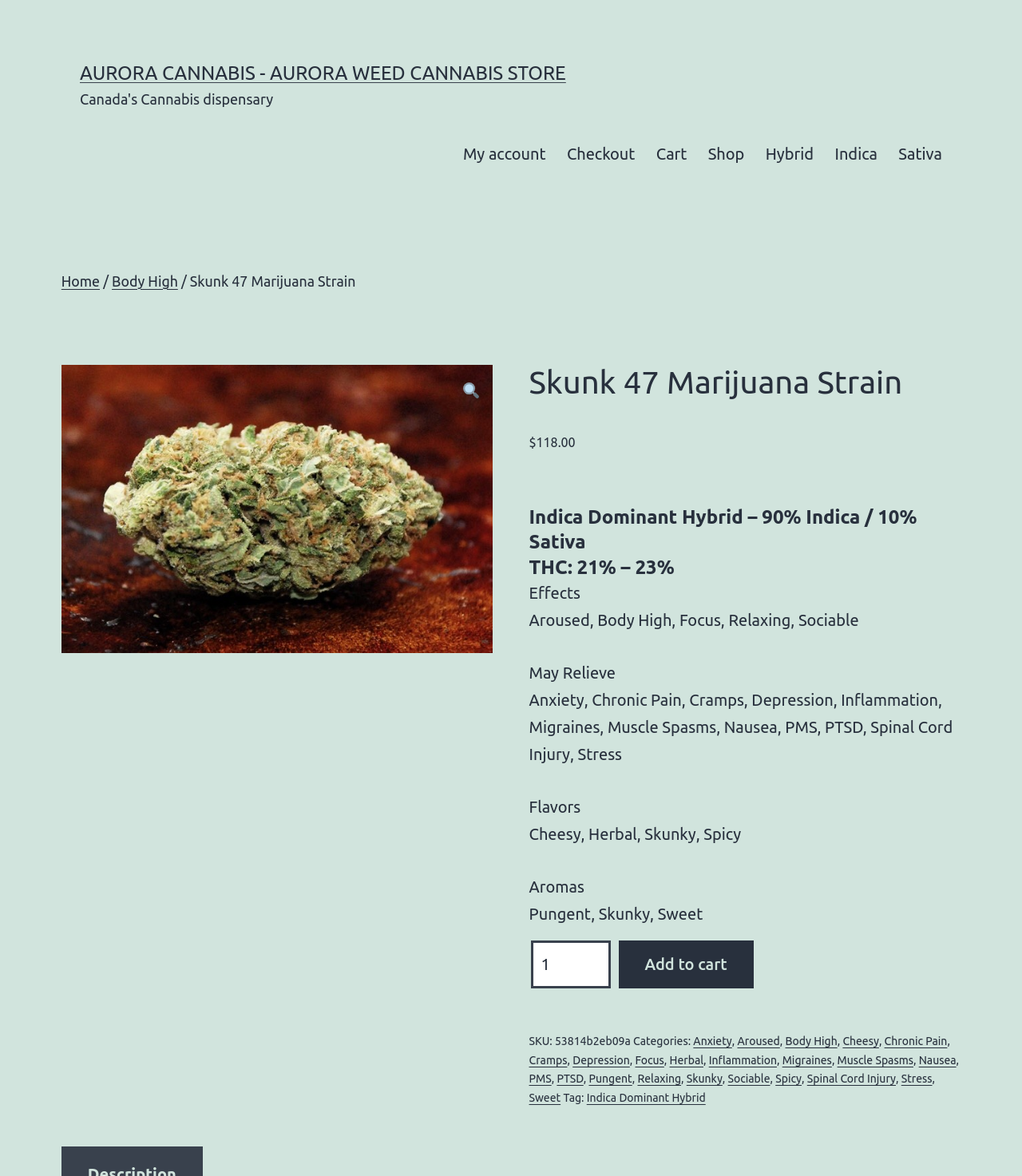Given the webpage screenshot and the description, determine the bounding box coordinates (top-left x, top-left y, bottom-right x, bottom-right y) that define the location of the UI element matching this description: Stories

None